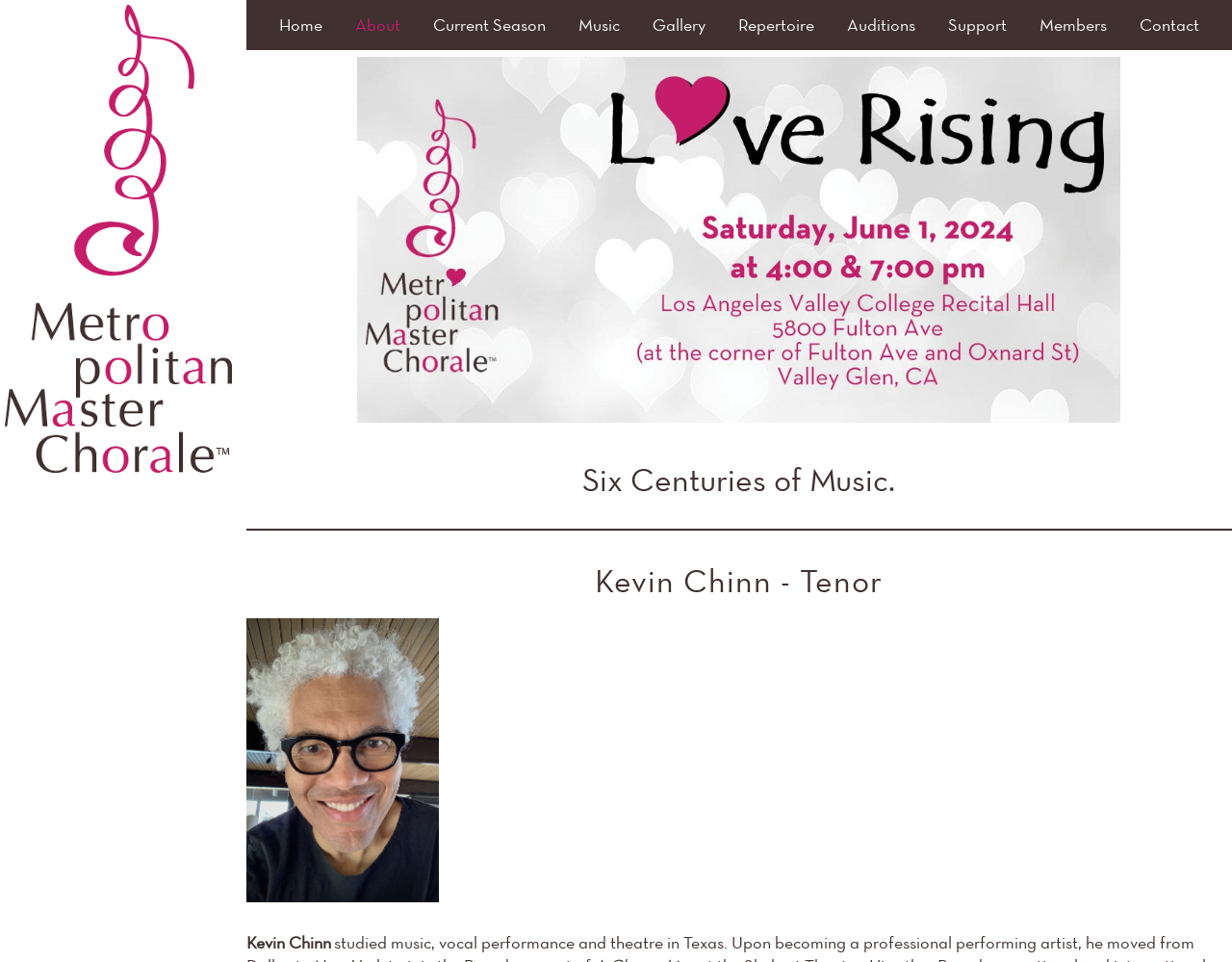Locate and generate the text content of the webpage's heading.

Kevin Chinn - Tenor